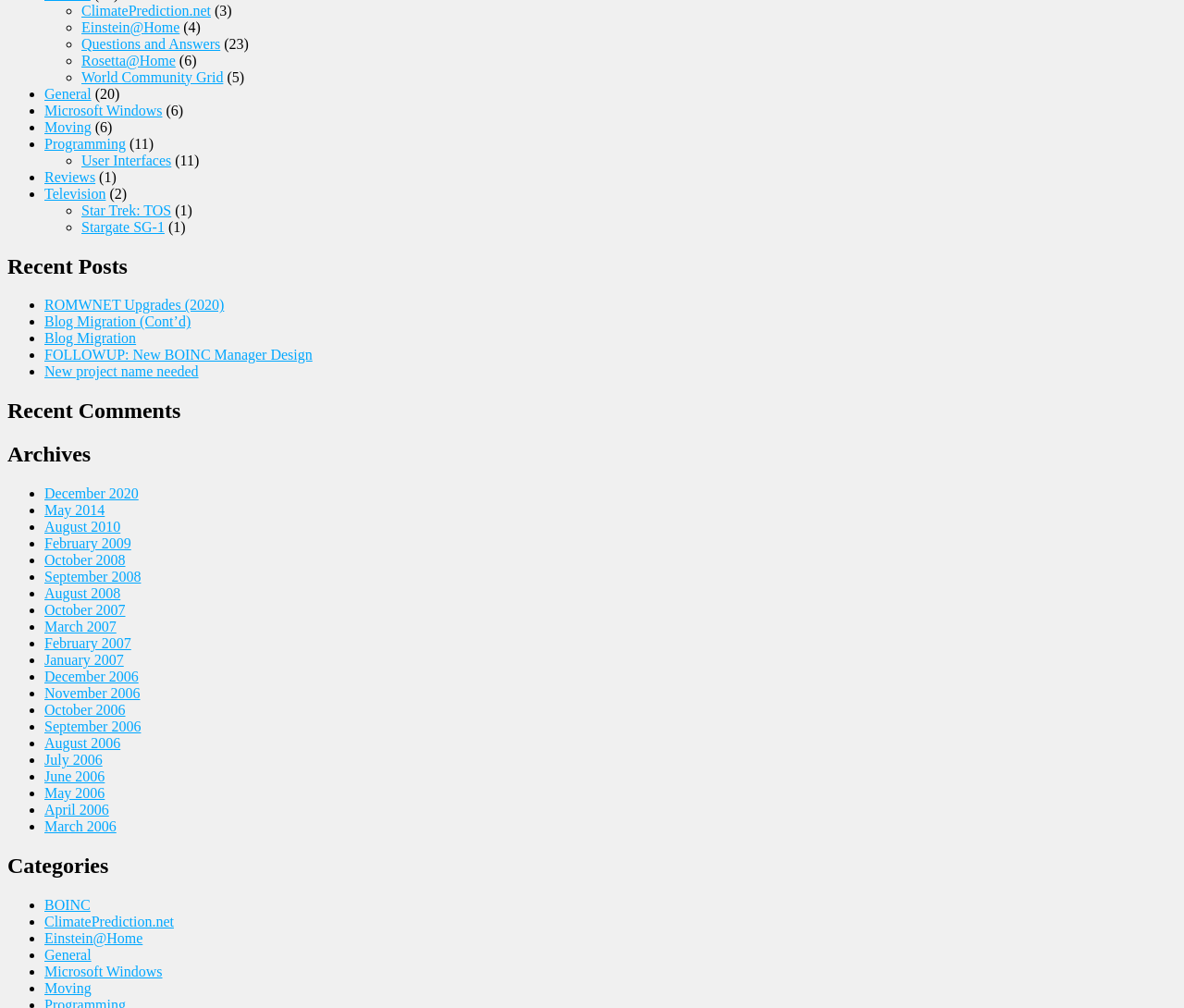How many categories are there under the first heading?
Please provide a single word or phrase as the answer based on the screenshot.

9